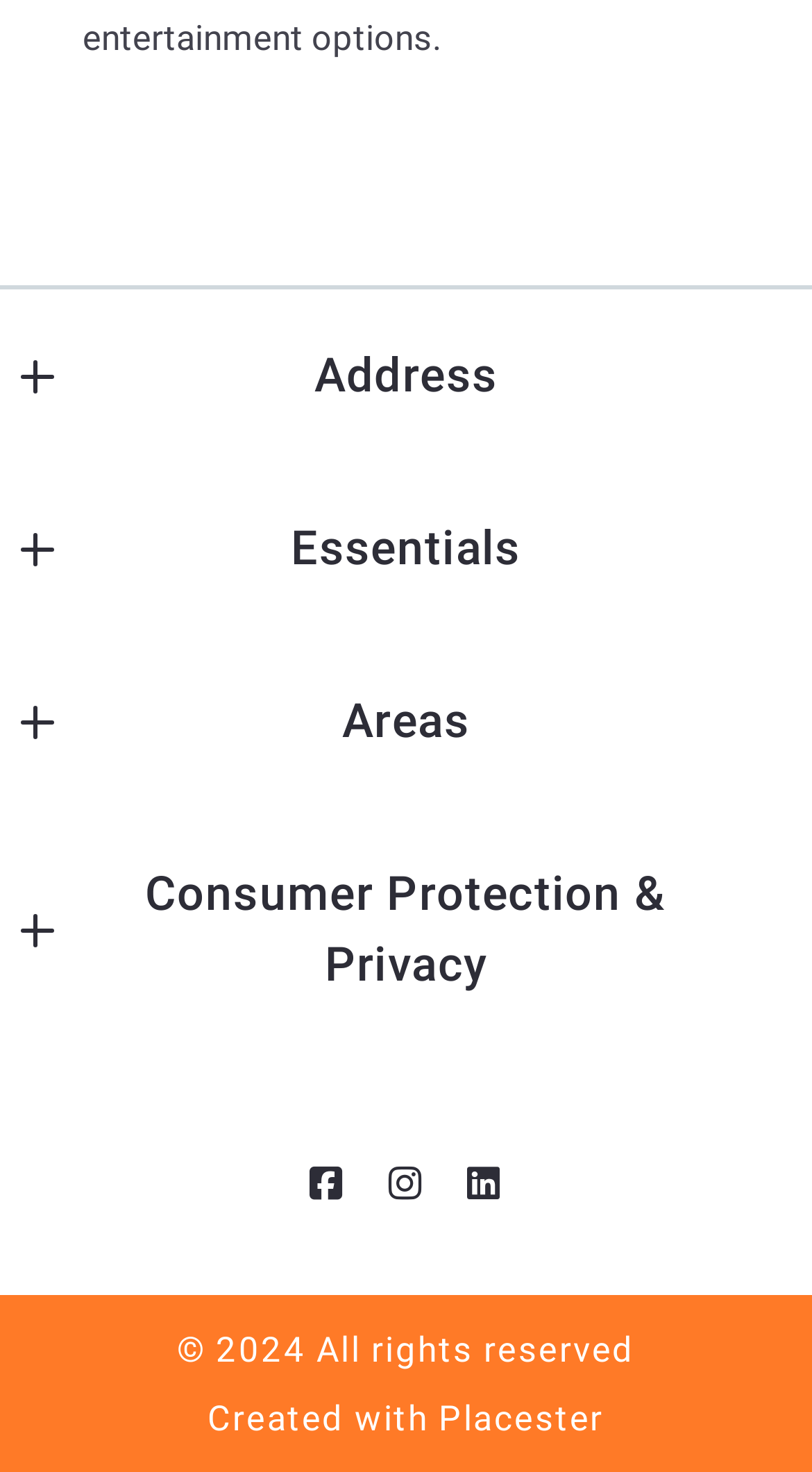Extract the bounding box coordinates for the UI element described by the text: "www.fenestrapro.com". The coordinates should be in the form of [left, top, right, bottom] with values between 0 and 1.

None